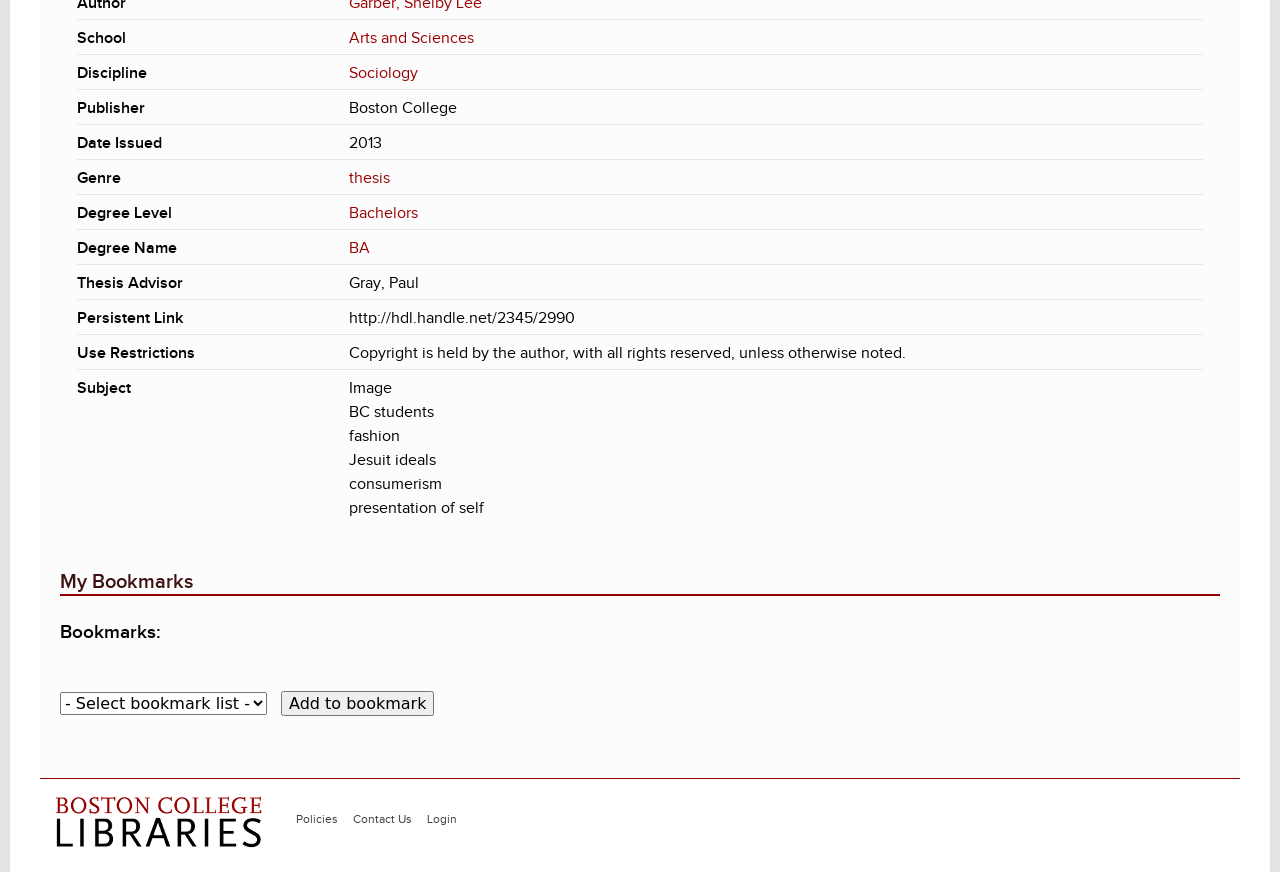Find the bounding box coordinates of the clickable area required to complete the following action: "Click on 'Add to bookmark'".

[0.22, 0.793, 0.339, 0.821]